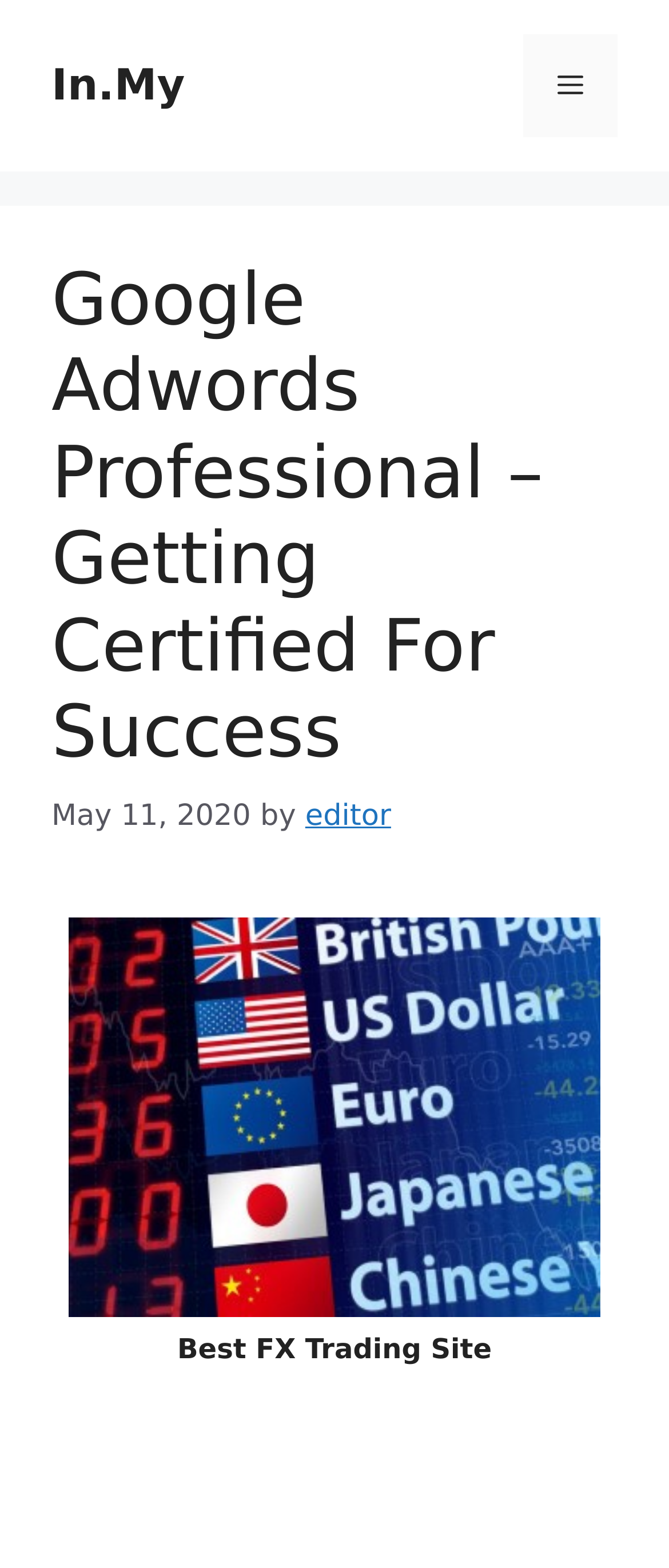Locate the bounding box coordinates of the UI element described by: "Support Team". The bounding box coordinates should consist of four float numbers between 0 and 1, i.e., [left, top, right, bottom].

None